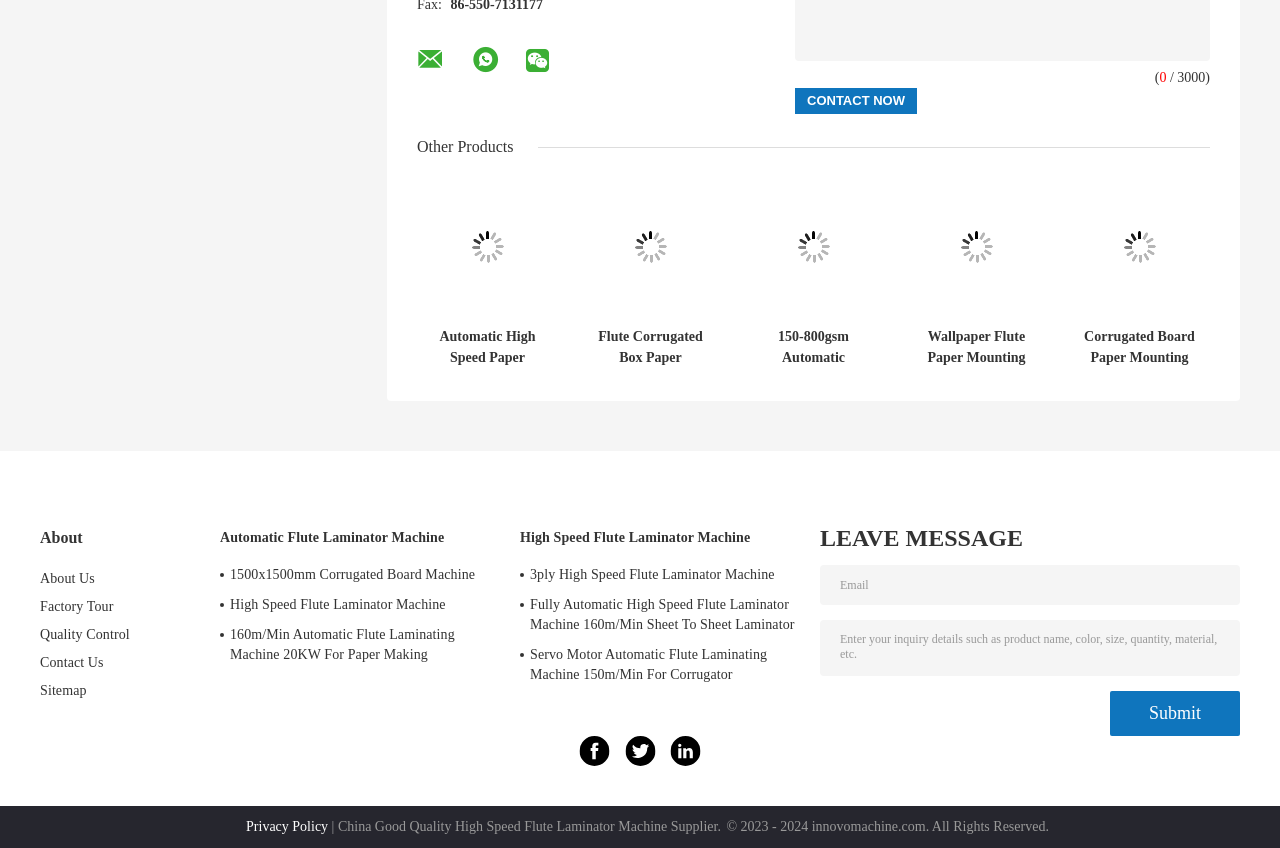Identify the bounding box coordinates necessary to click and complete the given instruction: "Click the Submit button".

[0.867, 0.815, 0.969, 0.868]